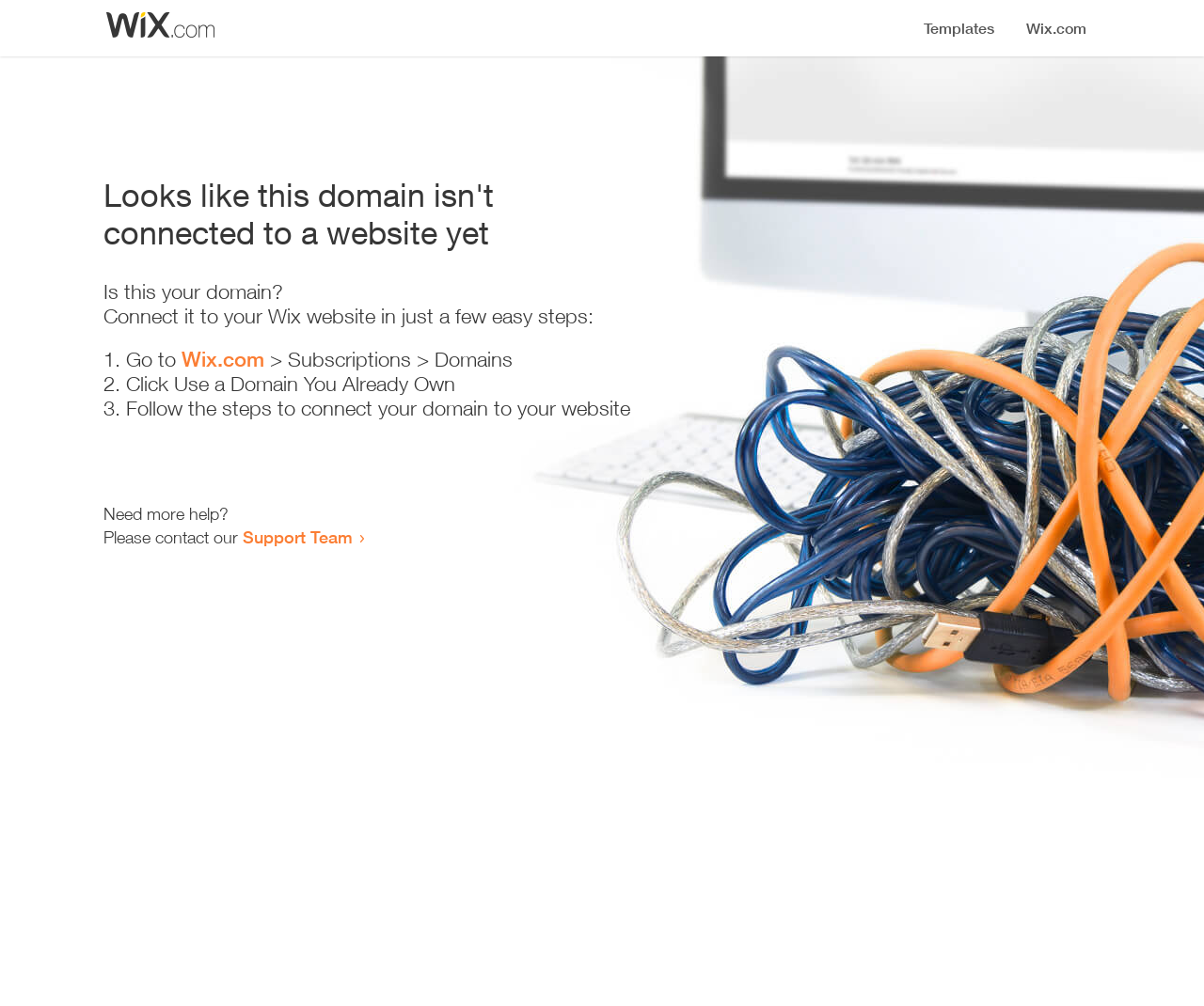Determine the bounding box of the UI component based on this description: "Support Team". The bounding box coordinates should be four float values between 0 and 1, i.e., [left, top, right, bottom].

[0.202, 0.523, 0.293, 0.544]